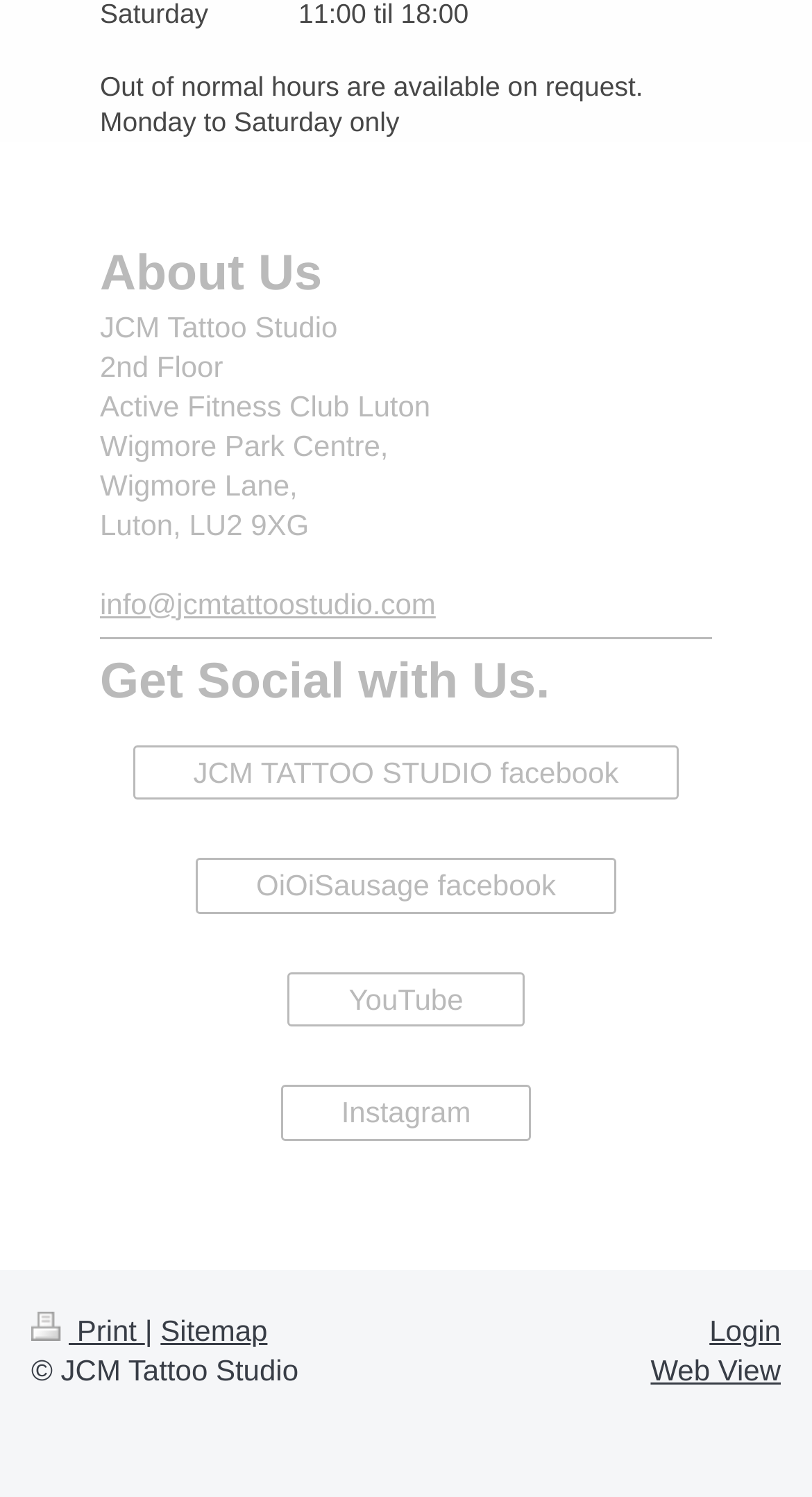Identify the bounding box coordinates for the region of the element that should be clicked to carry out the instruction: "View studio contact information". The bounding box coordinates should be four float numbers between 0 and 1, i.e., [left, top, right, bottom].

[0.123, 0.392, 0.537, 0.414]